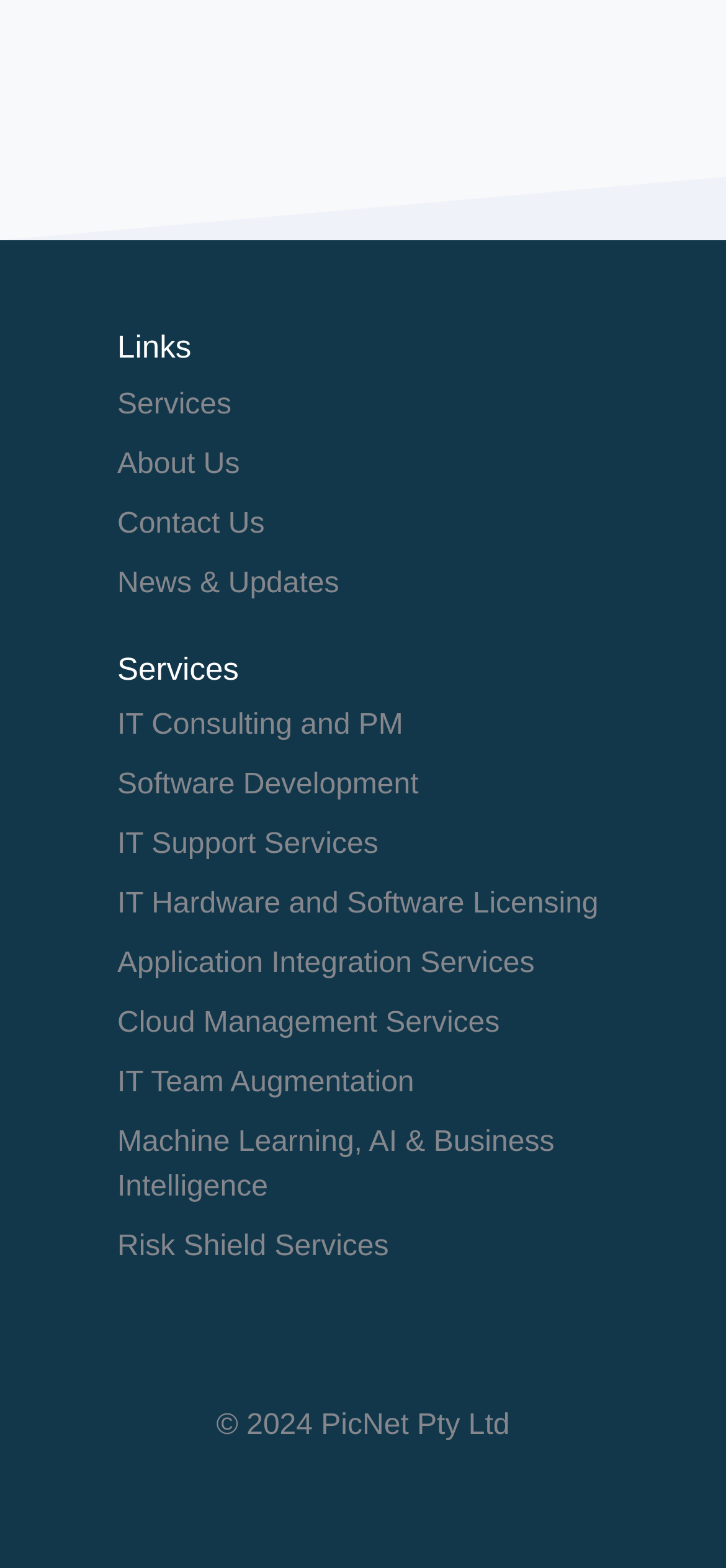Using the format (top-left x, top-left y, bottom-right x, bottom-right y), provide the bounding box coordinates for the described UI element. All values should be floating point numbers between 0 and 1: IT Hardware and Software Licensing

[0.162, 0.567, 0.824, 0.587]